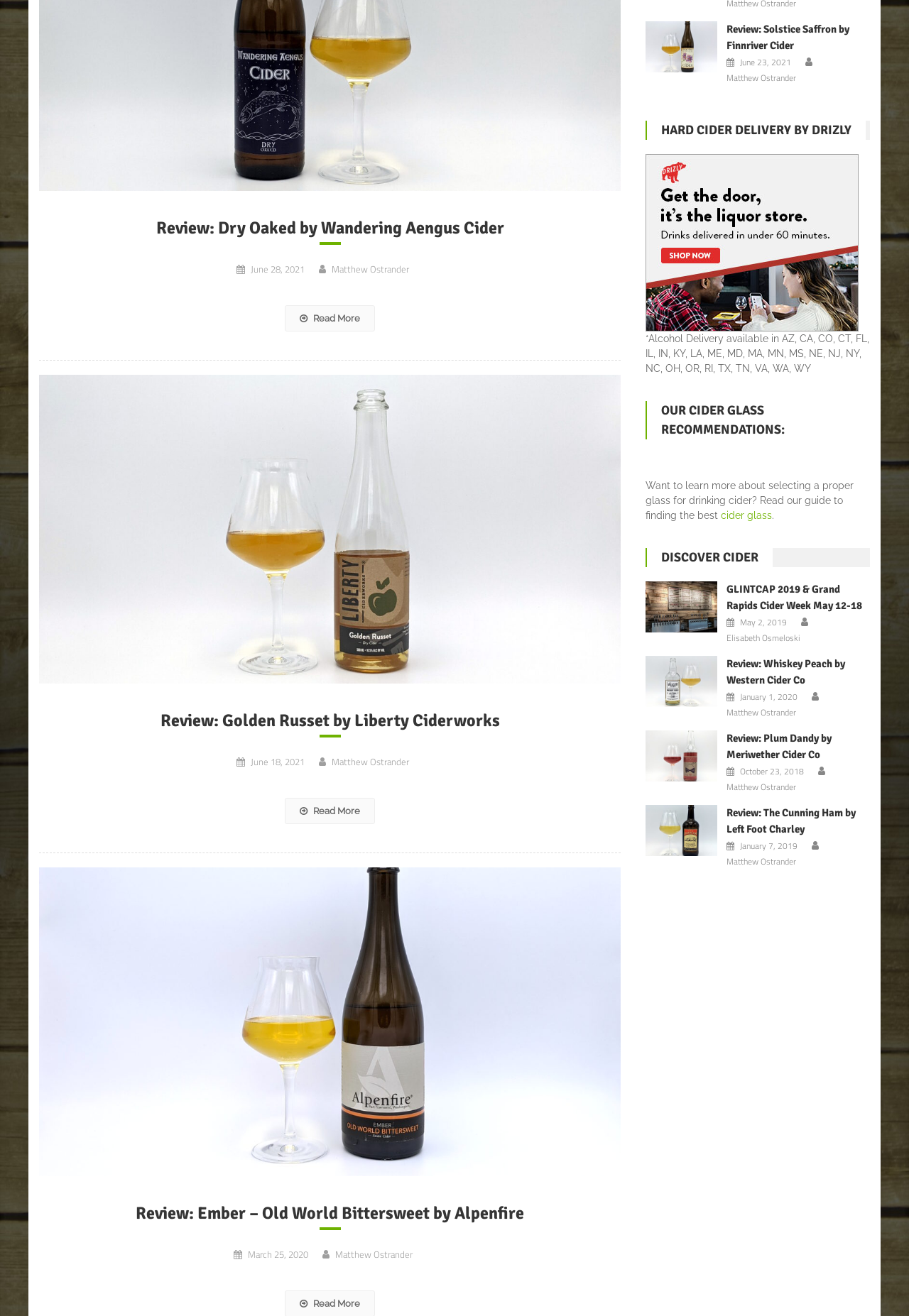Provide the bounding box coordinates of the HTML element this sentence describes: "May 2, 2019May 7, 2019". The bounding box coordinates consist of four float numbers between 0 and 1, i.e., [left, top, right, bottom].

[0.814, 0.468, 0.866, 0.478]